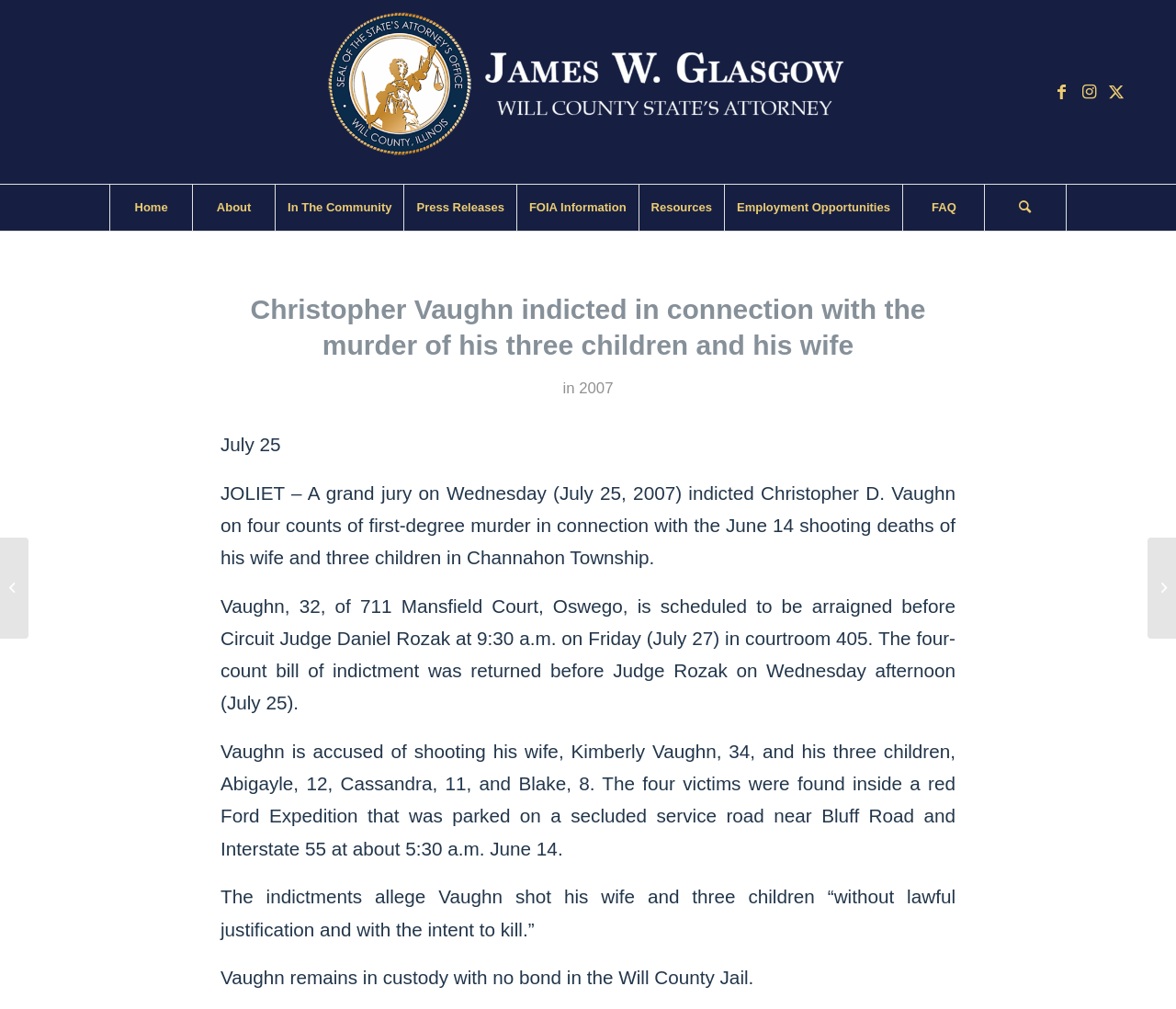Determine the bounding box coordinates of the element that should be clicked to execute the following command: "View the news about Joliet man".

[0.976, 0.533, 1.0, 0.633]